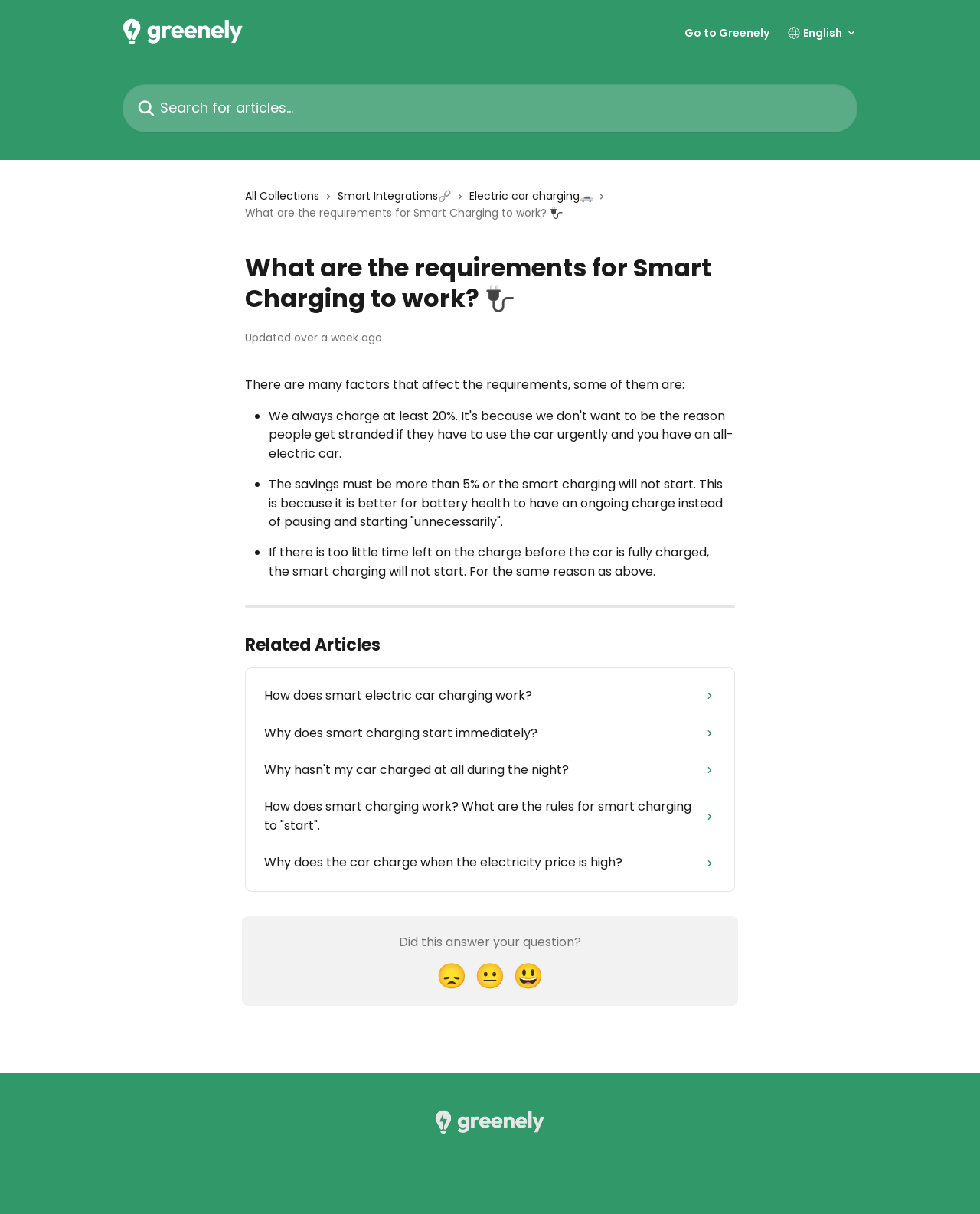Respond to the following query with just one word or a short phrase: 
What is the minimum savings required for smart charging to start?

5%